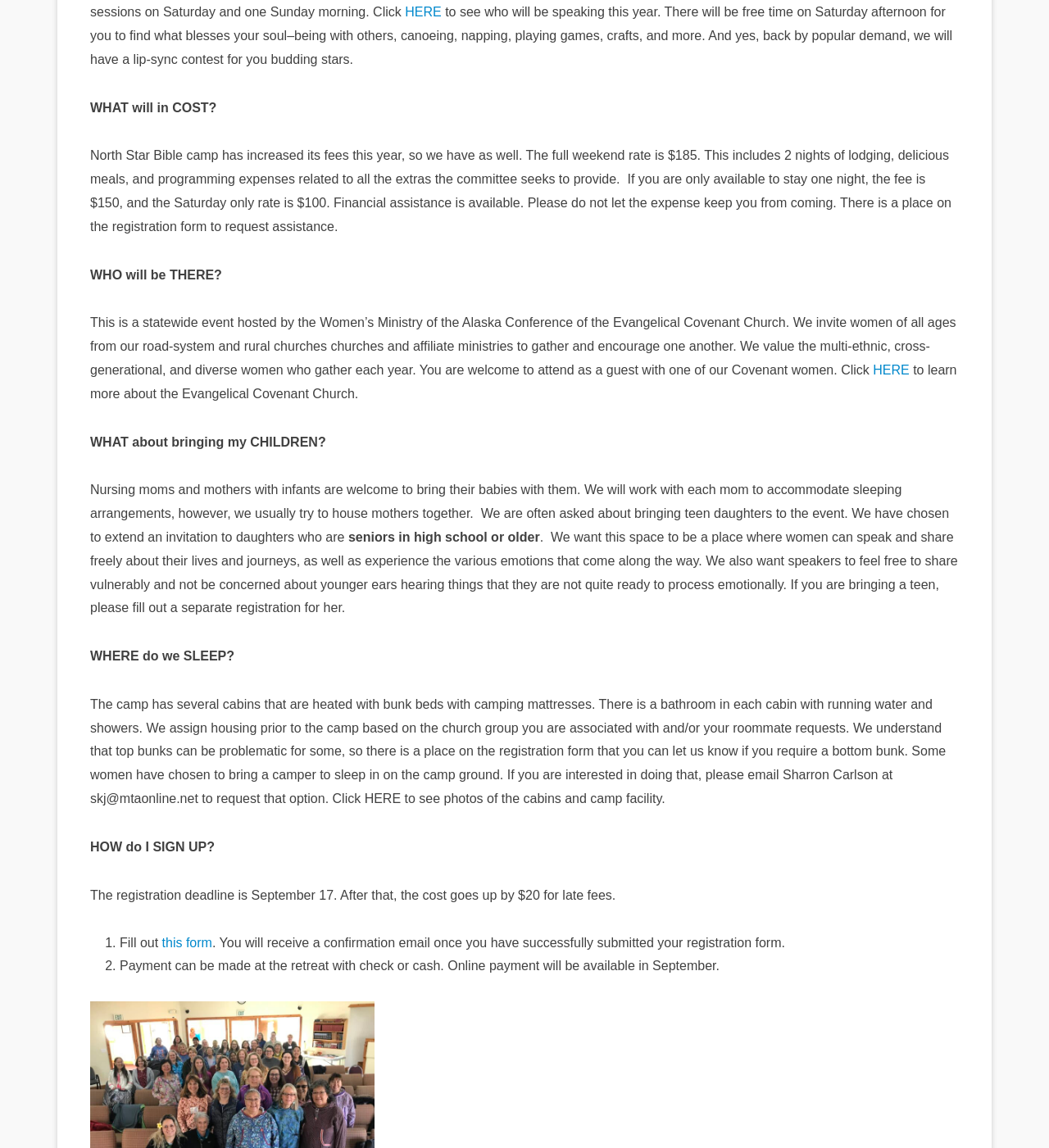How can payment be made at the retreat?
Please respond to the question with a detailed and informative answer.

According to the section 'HOW do I SIGN UP?', payment can be made at the retreat with check or cash, and online payment will be available in September.